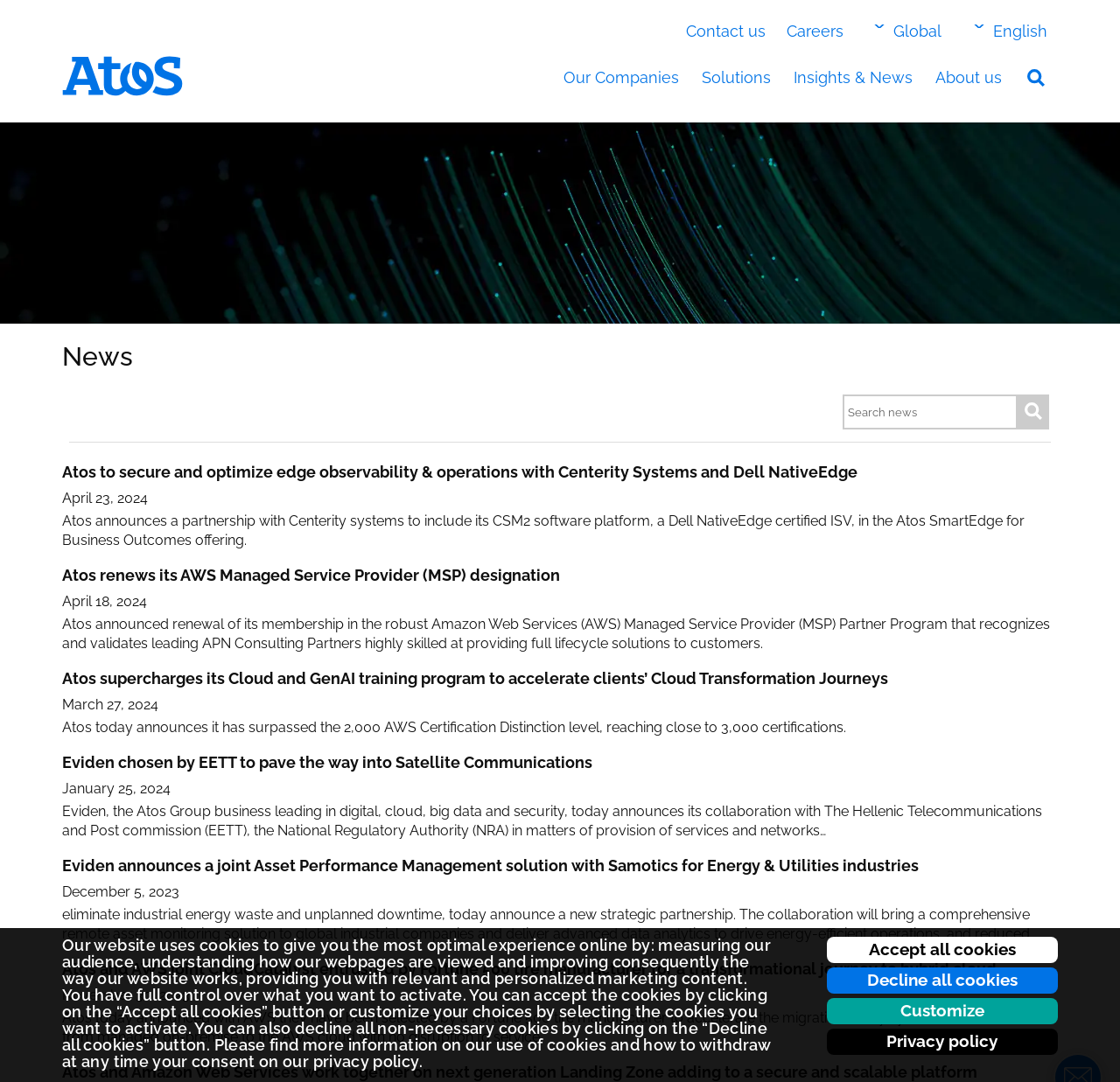Please specify the bounding box coordinates for the clickable region that will help you carry out the instruction: "Select the 'EN_CA' language option".

None